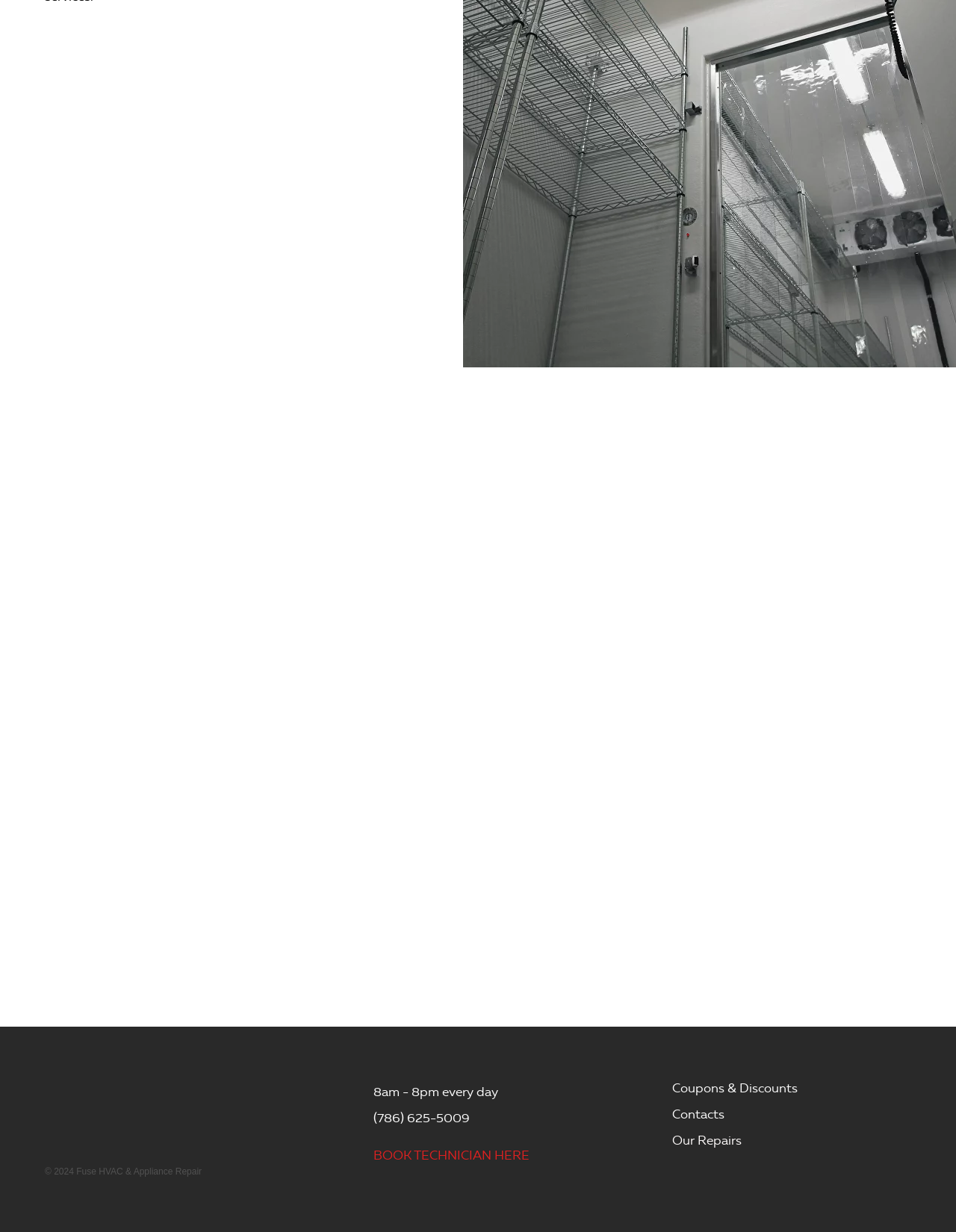What is the business hour of the company?
Please provide a single word or phrase based on the screenshot.

8am - 8pm every day